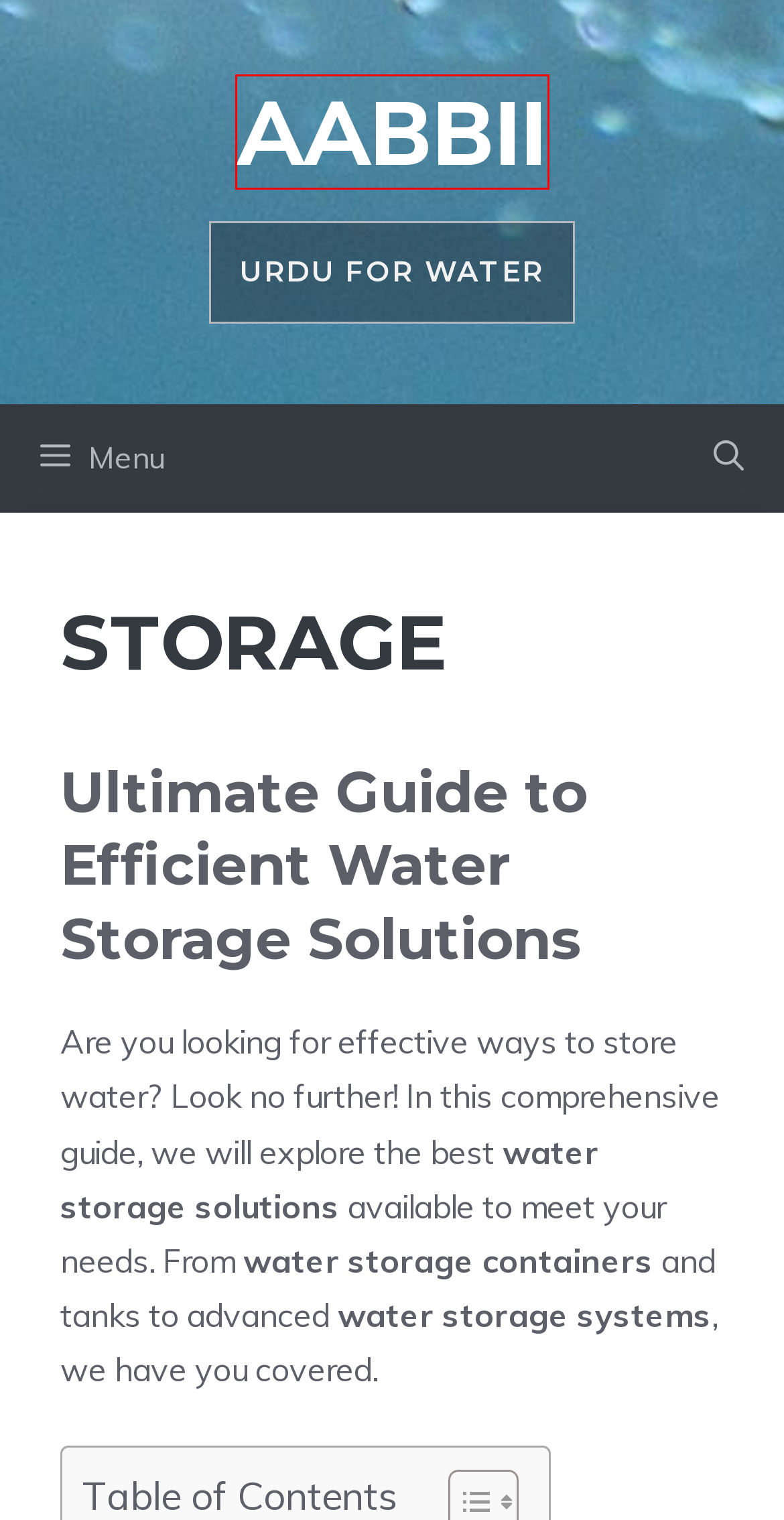Look at the screenshot of the webpage and find the element within the red bounding box. Choose the webpage description that best fits the new webpage that will appear after clicking the element. Here are the candidates:
A. About Us - AABBII
B. Water Fountain - AABBII
C. Privacy Policy - AABBII
D. Mineral Water Online From Urdu Word For Water- AABBII
E. Amazon Affiliate - AABBII
F. Contact - AABBII
G. The Ultimate Guide to Underground Water Tanks: A Practical Solution by Carbery Plastics
H. TERMS OF USE - AABBII

D